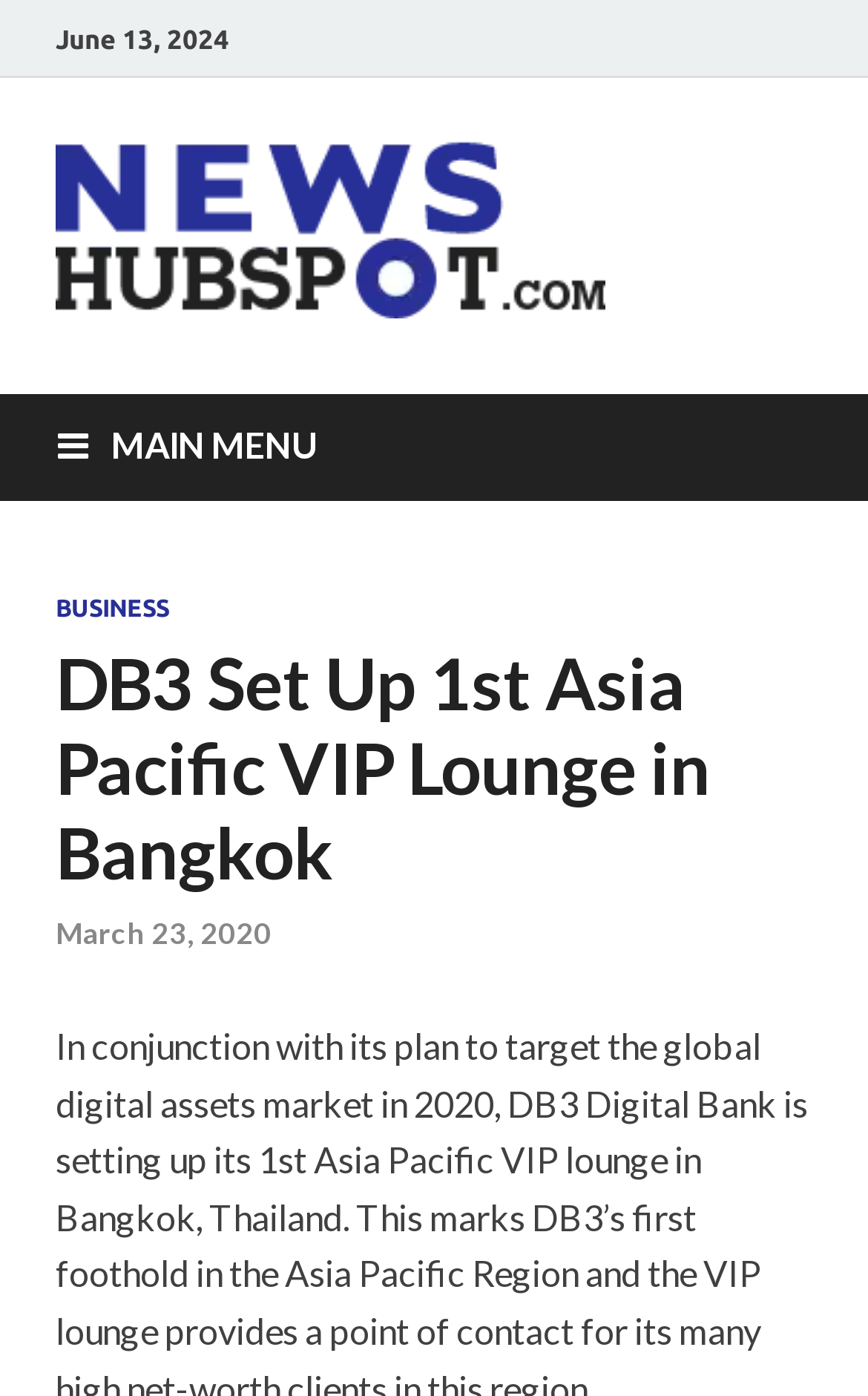Predict the bounding box for the UI component with the following description: "Main Menu".

[0.0, 0.282, 1.0, 0.356]